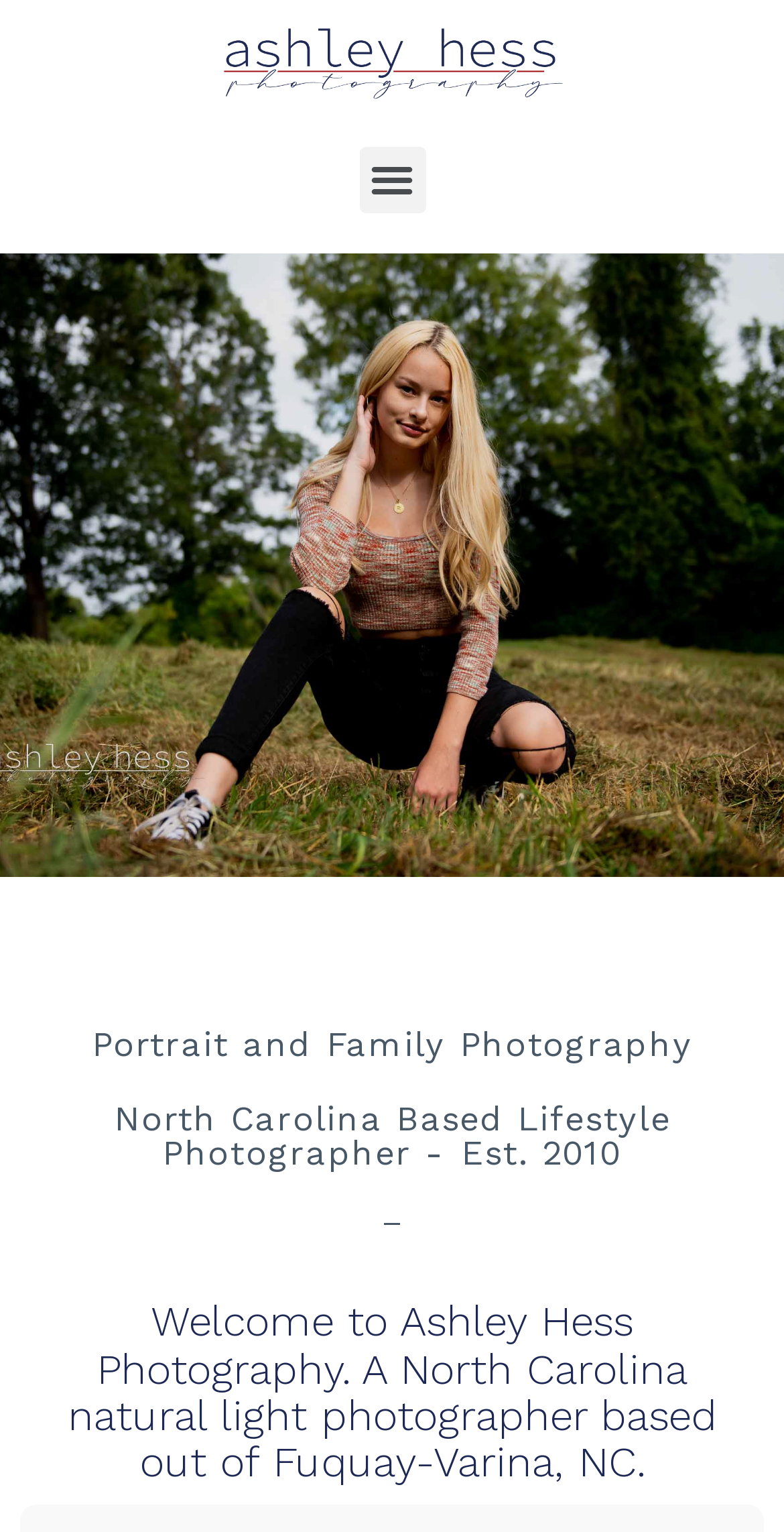Based on the element description Menu, identify the bounding box coordinates for the UI element. The coordinates should be in the format (top-left x, top-left y, bottom-right x, bottom-right y) and within the 0 to 1 range.

[0.458, 0.095, 0.542, 0.139]